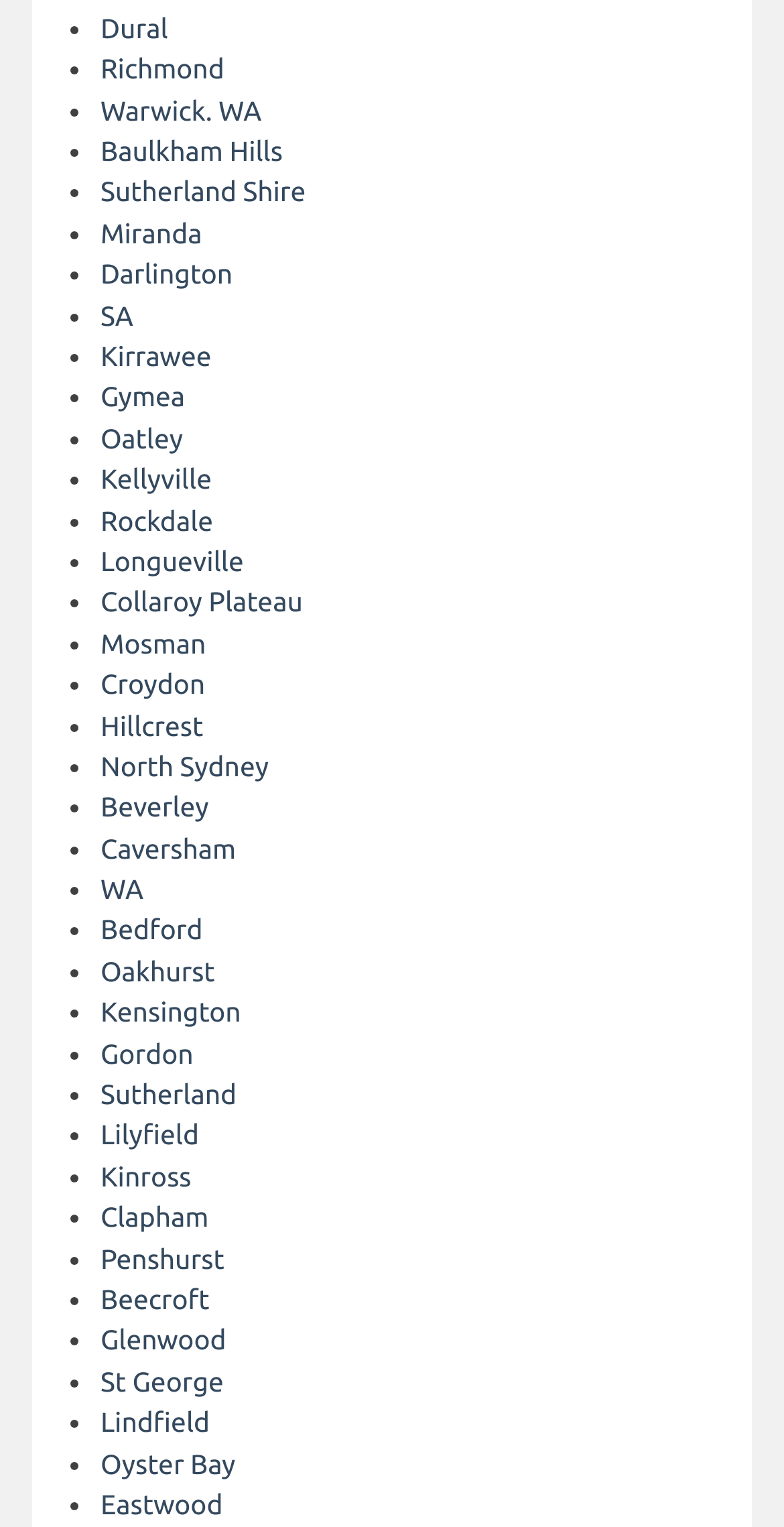Identify the bounding box coordinates of the specific part of the webpage to click to complete this instruction: "Click on Dural".

[0.128, 0.008, 0.214, 0.029]